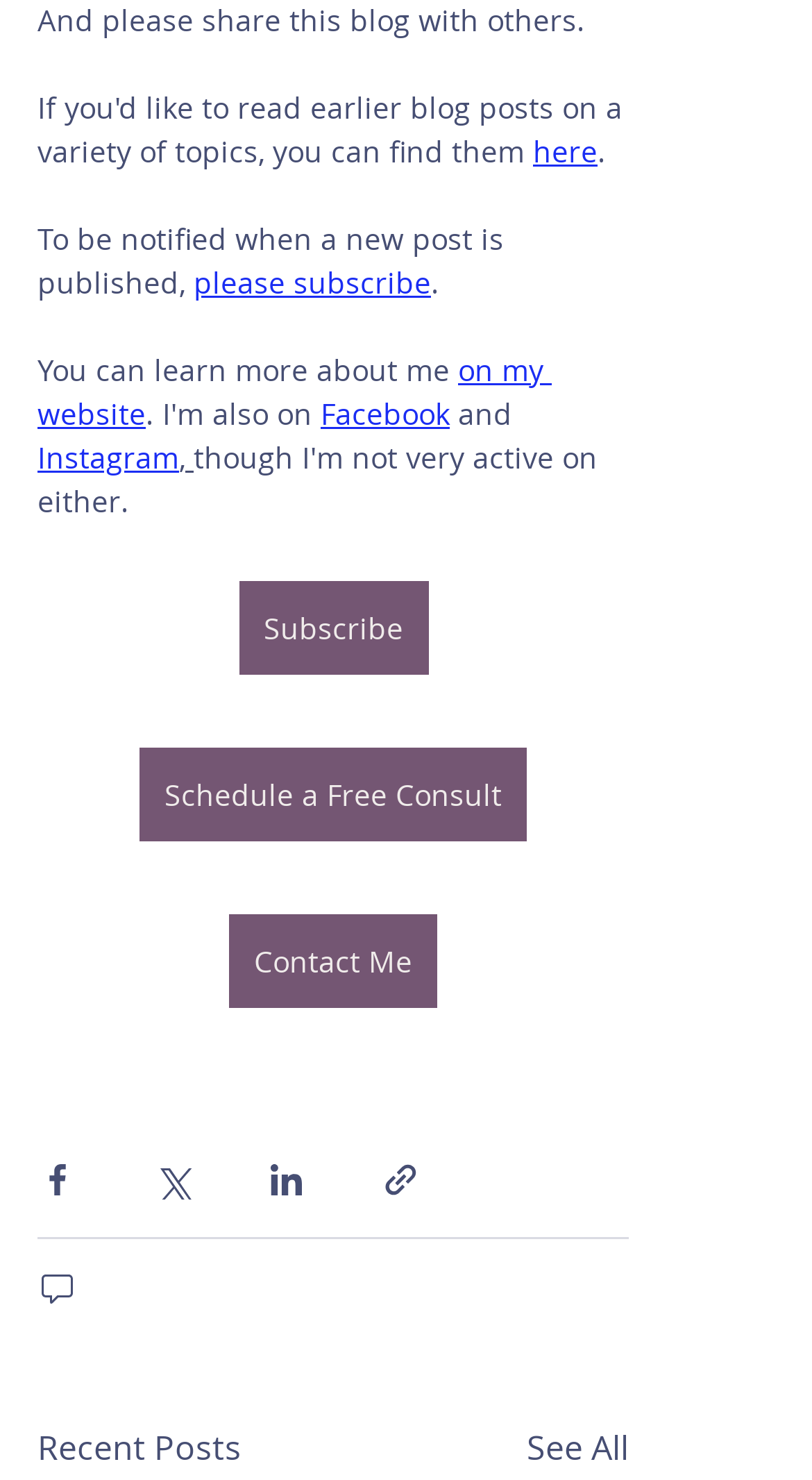What is the text above the 'Recent Posts' heading?
Please provide an in-depth and detailed response to the question.

The text above the 'Recent Posts' heading appears to be a brief paragraph about the author, mentioning that users can learn more about them on their website.